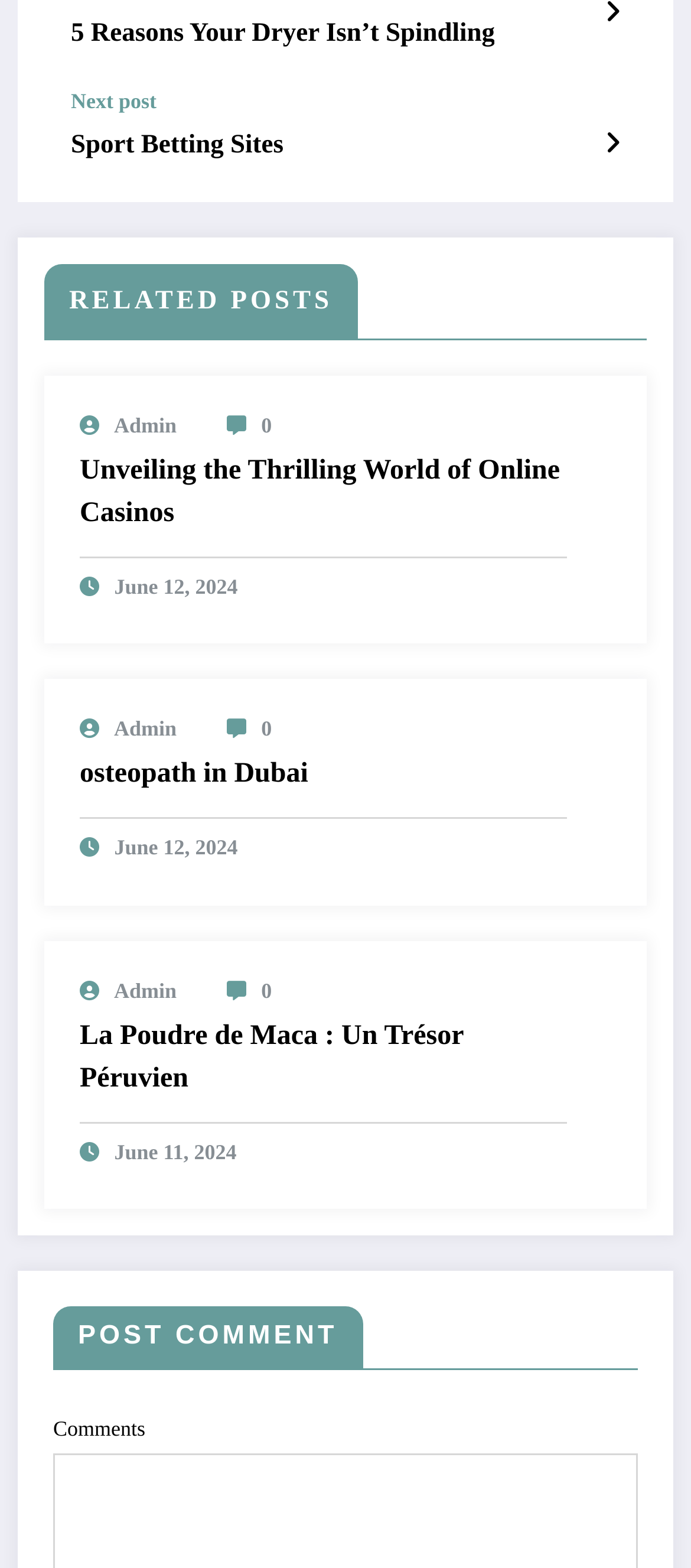Bounding box coordinates are given in the format (top-left x, top-left y, bottom-right x, bottom-right y). All values should be floating point numbers between 0 and 1. Provide the bounding box coordinate for the UI element described as: Next post

[0.103, 0.054, 0.41, 0.07]